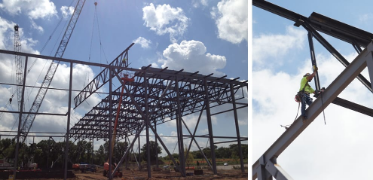What is the primary material used for the Field House framework?
Provide a well-explained and detailed answer to the question.

The caption specifically mentions the 'impressive steel framework of the new Field House', implying that steel is the primary material used for the framework.